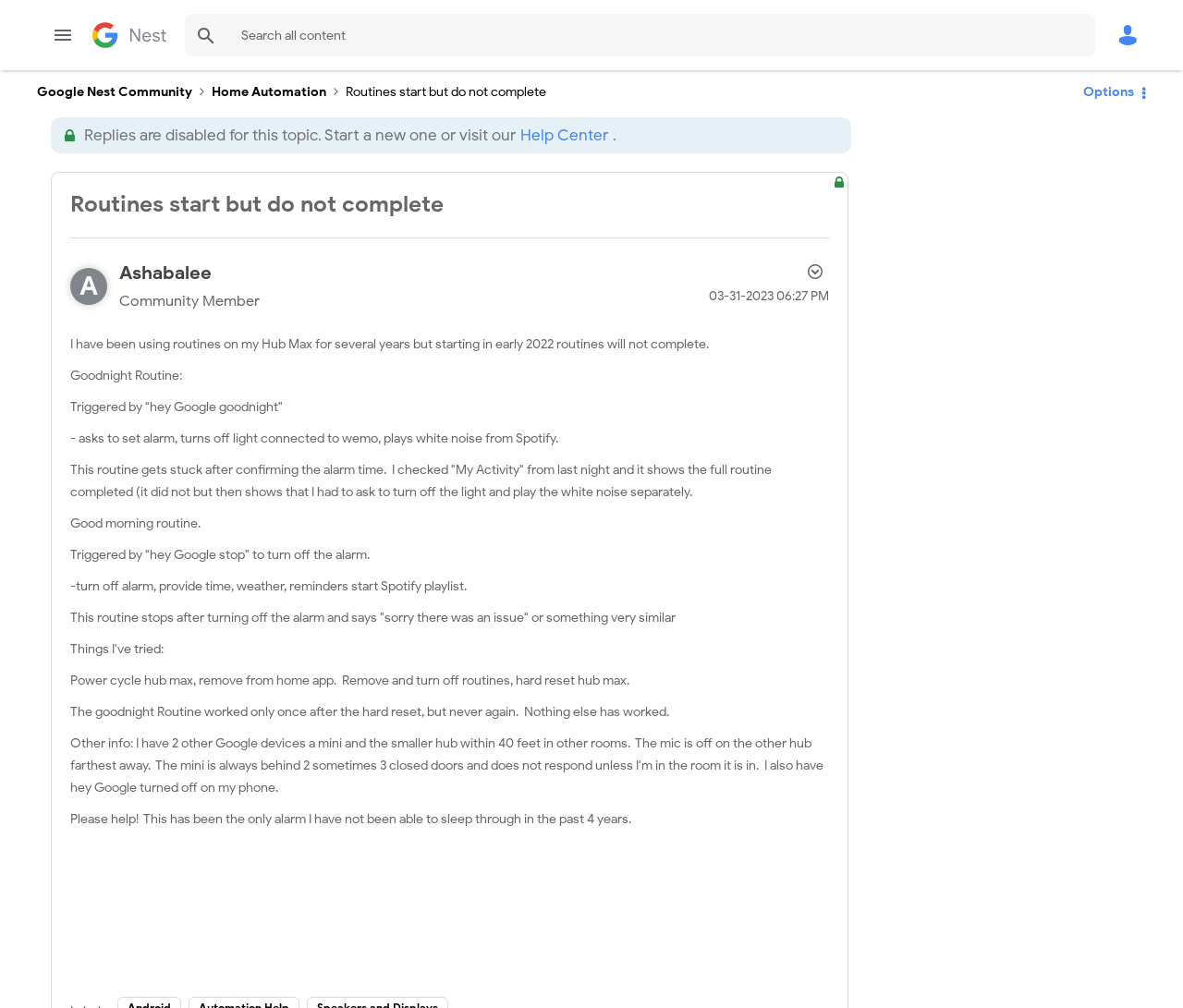Provide a thorough description of this webpage.

This webpage is a discussion forum post on the Google Nest Community. At the top, there is a heading that reads "Google Nest Community" and a button labeled "Menu" on the left side, followed by a search button on the right side. Below this, there is a navigation bar with breadcrumbs, showing the path "Google Nest Community" > "Home Automation" > "Routines start but do not complete".

The main content of the page is a post from a community member, Ashabalee, who has been using routines on their Hub Max for several years but has been experiencing issues since early 2022. The post is dated March 31, 2023, at 6:27 PM. The member describes their Goodnight Routine, which gets stuck after confirming the alarm time, and their Good morning routine, which stops after turning off the alarm. They have tried various troubleshooting steps, including power cycling their Hub Max, removing it from the home app, and hard resetting it, but nothing has worked.

There are several alerts and buttons scattered throughout the page, including an "Options" button and a "Show post option menu" button. There is also a link to the Help Center and a button to view Ashabalee's profile. The post itself is divided into several paragraphs, with each paragraph describing a different aspect of the issue.